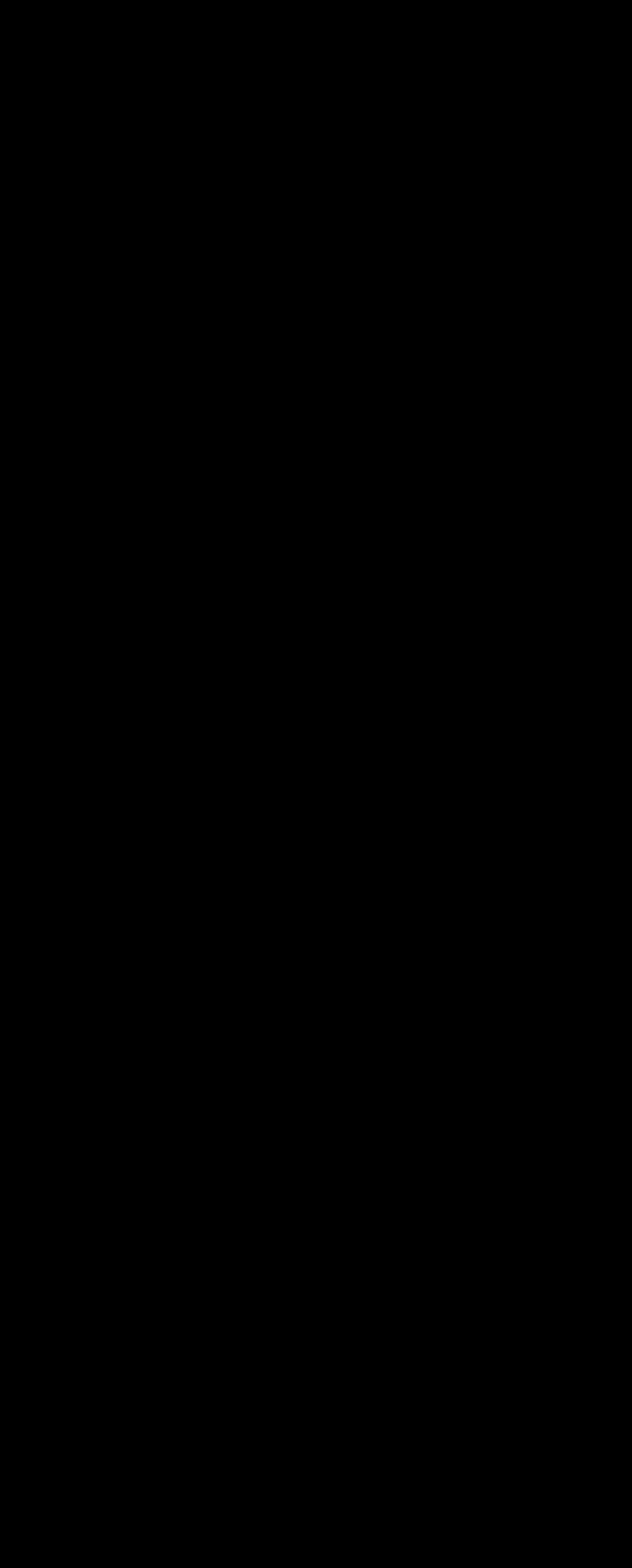Please locate the bounding box coordinates of the element that needs to be clicked to achieve the following instruction: "Check the UltraBaX product page". The coordinates should be four float numbers between 0 and 1, i.e., [left, top, right, bottom].

[0.402, 0.086, 0.604, 0.107]